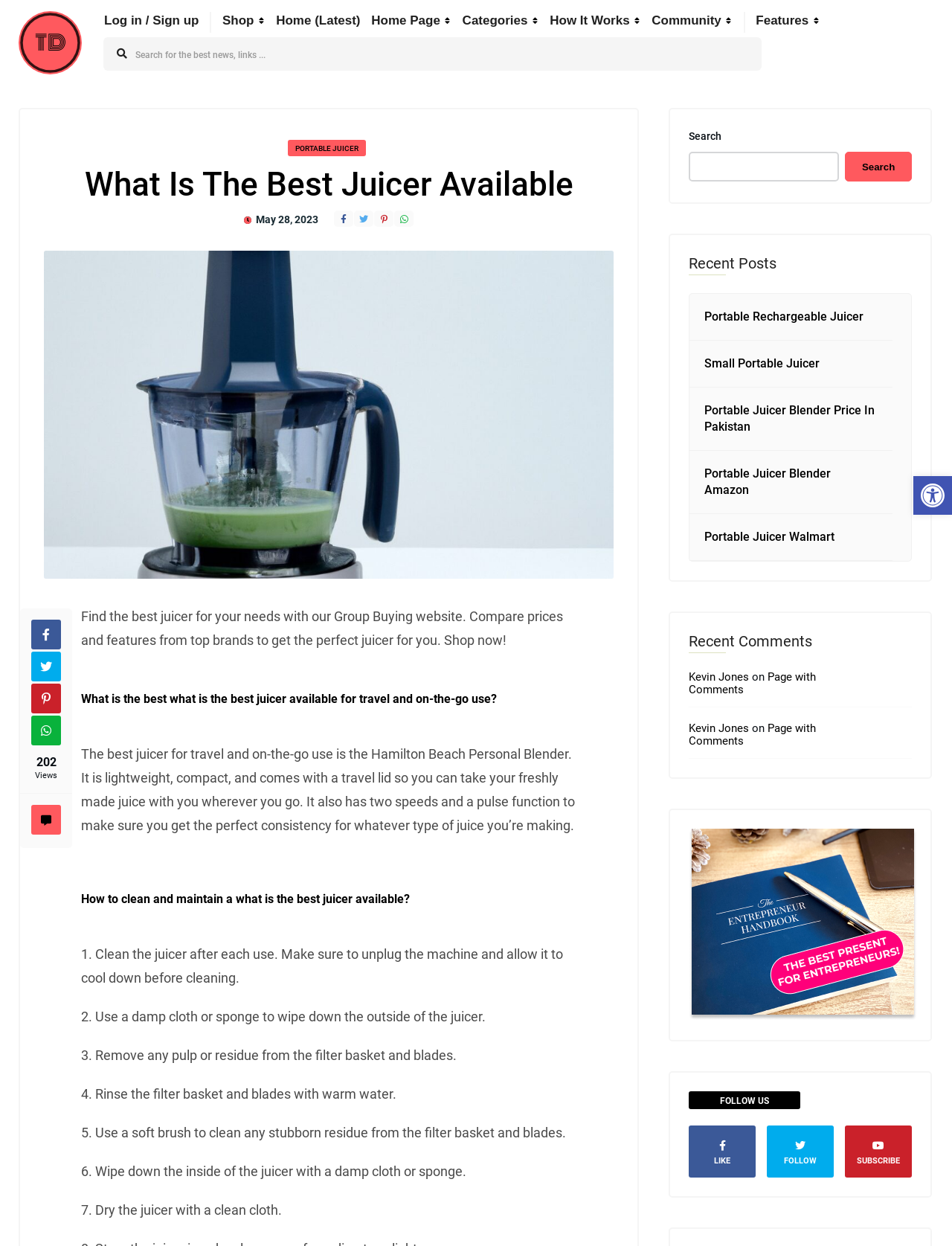Identify the bounding box coordinates of the area that should be clicked in order to complete the given instruction: "View product details". The bounding box coordinates should be four float numbers between 0 and 1, i.e., [left, top, right, bottom].

None